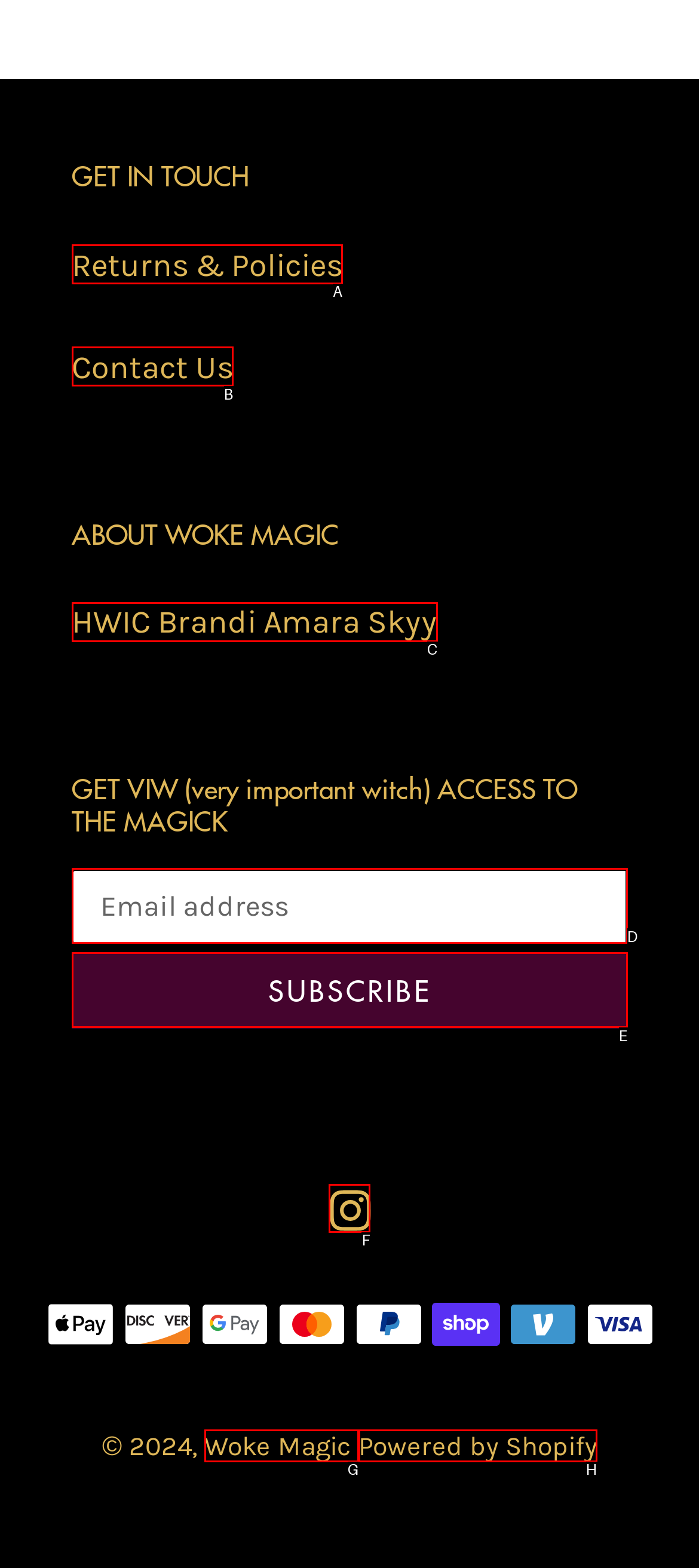Choose the HTML element that should be clicked to achieve this task: View returns and policies
Respond with the letter of the correct choice.

A